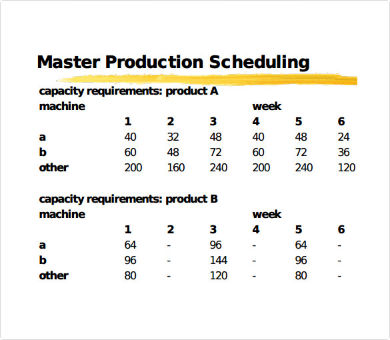Write a descriptive caption for the image, covering all notable aspects.

The image depicts a "Master Production Scheduling" template that provides a structured overview of capacity requirements for two distinct products, A and B, across a six-week timeline. 

In the table, the first section outlines the capacity requirements for product A, categorized by different machines (machine types: a, b, and others). The required capacities for each machine are listed for weeks 1 through 6, illustrating how these requirements fluctuate over the designated timeframe. 

Similarly, the second section details the capacity needs for product B, also segmented by machine types. This portion of the template presents both filled and unfilled requirements, highlighting varying demands across the same six-week period.

The use of clear formatting and headers allows for quick reference and assessment of production needs, making this template a valuable tool for managing film production scheduling efficiently, addressing aspects such as budgeting, resource allocation, and workload balance.